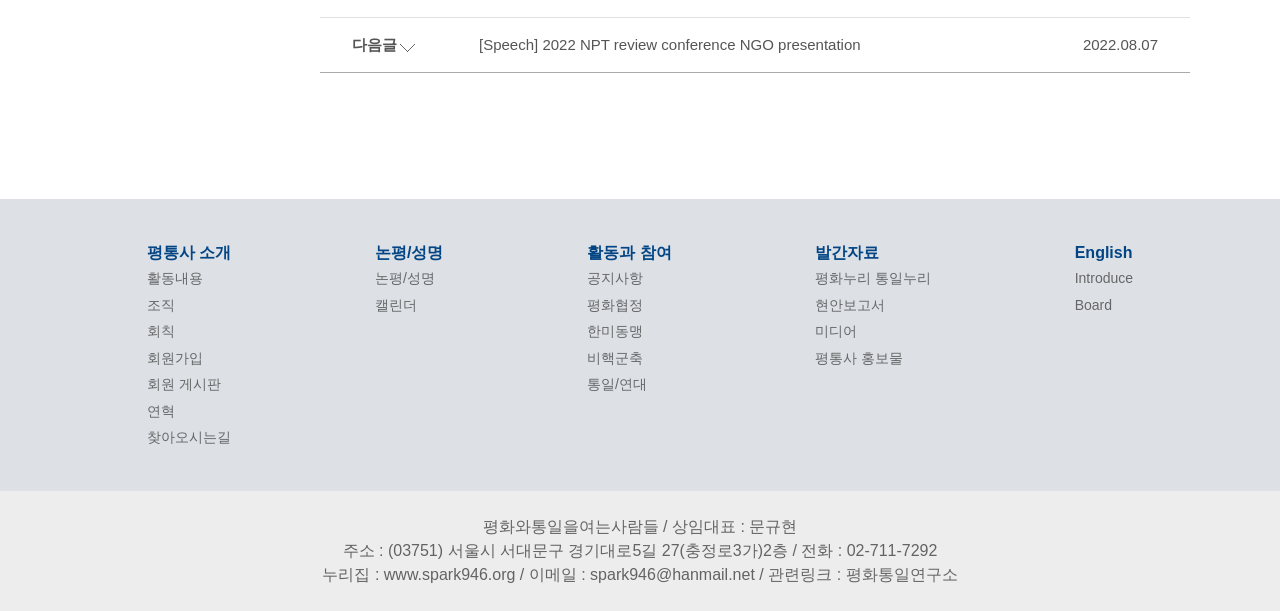Extract the bounding box coordinates for the UI element described as: "한미동맹".

[0.459, 0.537, 0.525, 0.549]